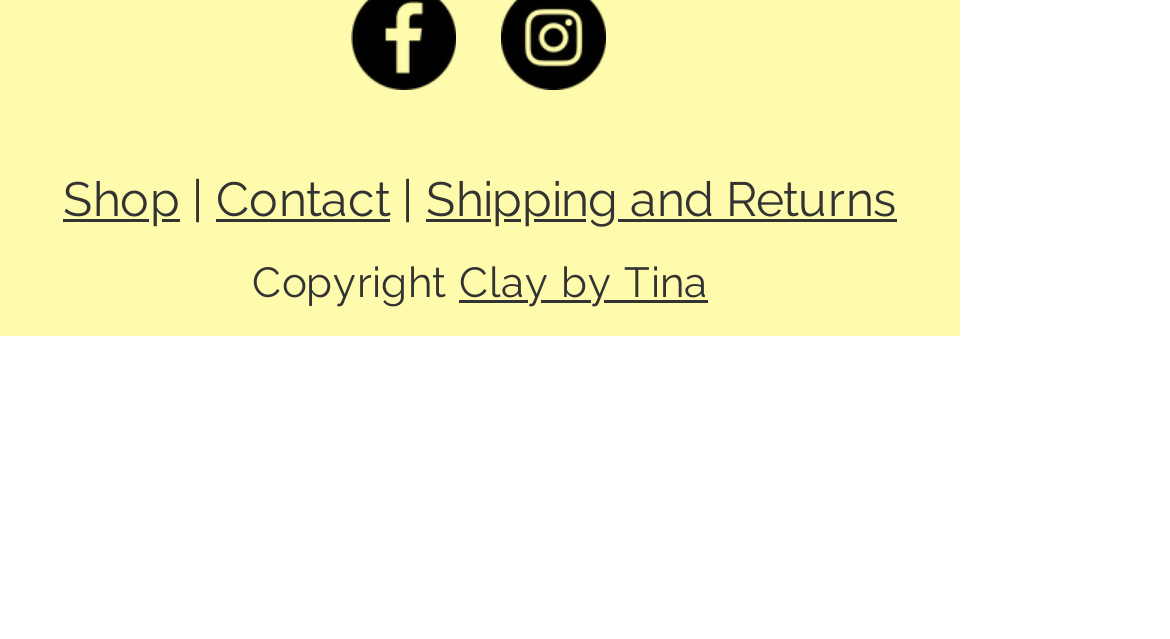From the webpage screenshot, predict the bounding box coordinates (top-left x, top-left y, bottom-right x, bottom-right y) for the UI element described here: Contact

[0.185, 0.268, 0.333, 0.357]